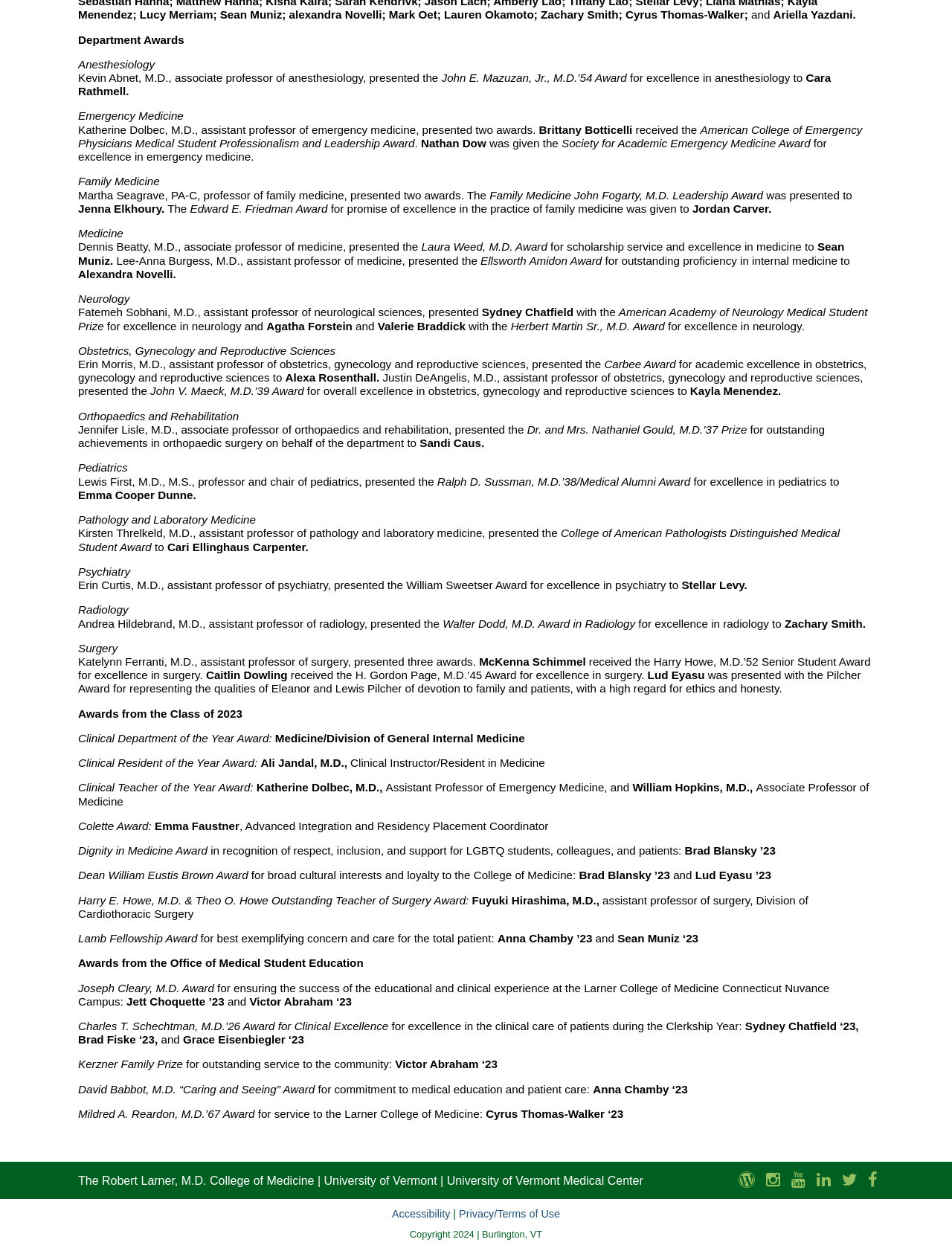Find and provide the bounding box coordinates for the UI element described with: "University of Vermont Medical Center".

[0.469, 0.939, 0.676, 0.949]